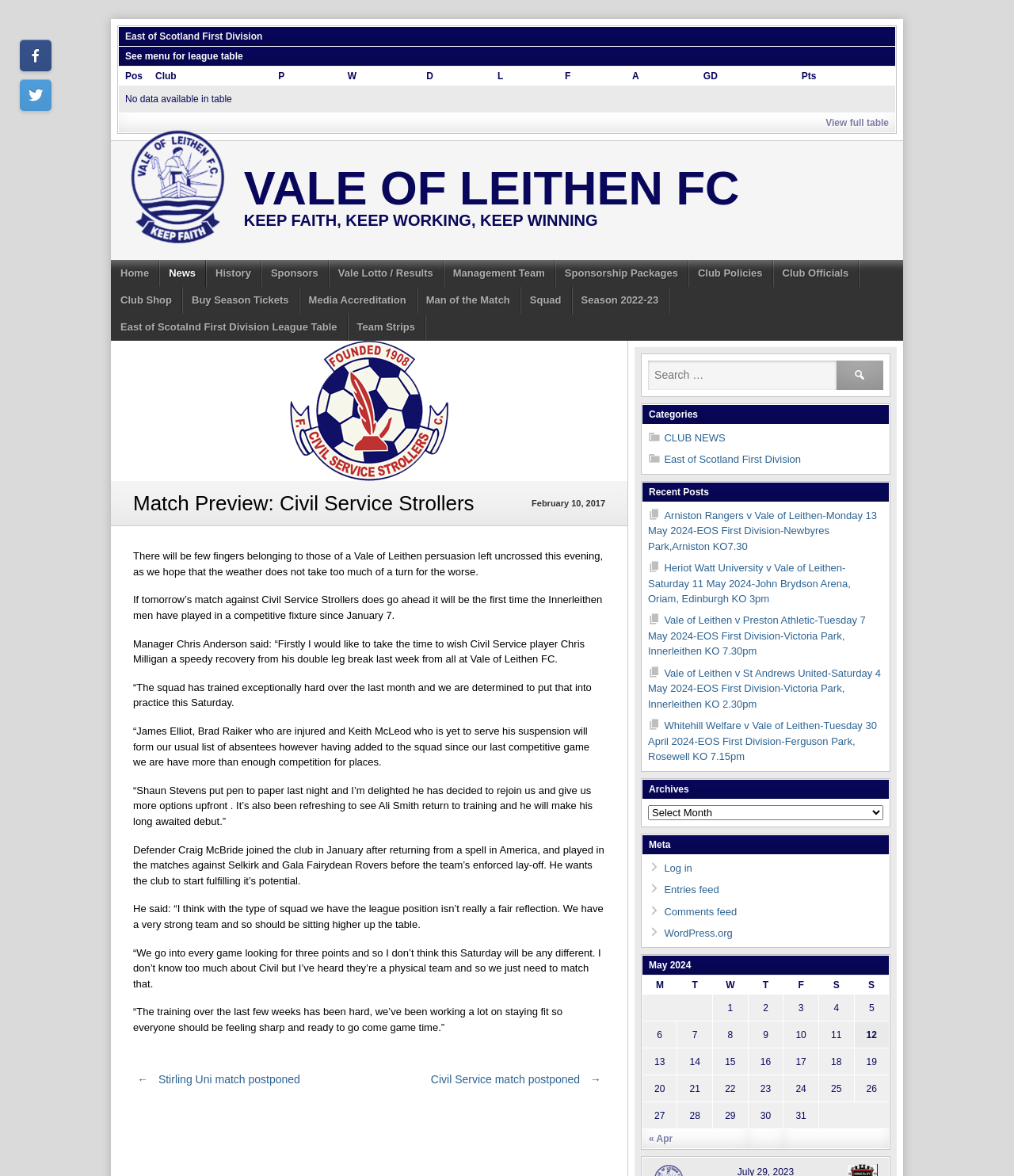Who is the manager of Vale of Leithen FC?
Using the information presented in the image, please offer a detailed response to the question.

The webpage mentions that Chris Anderson is the manager of Vale of Leithen FC, as he is quoted in the match preview article.